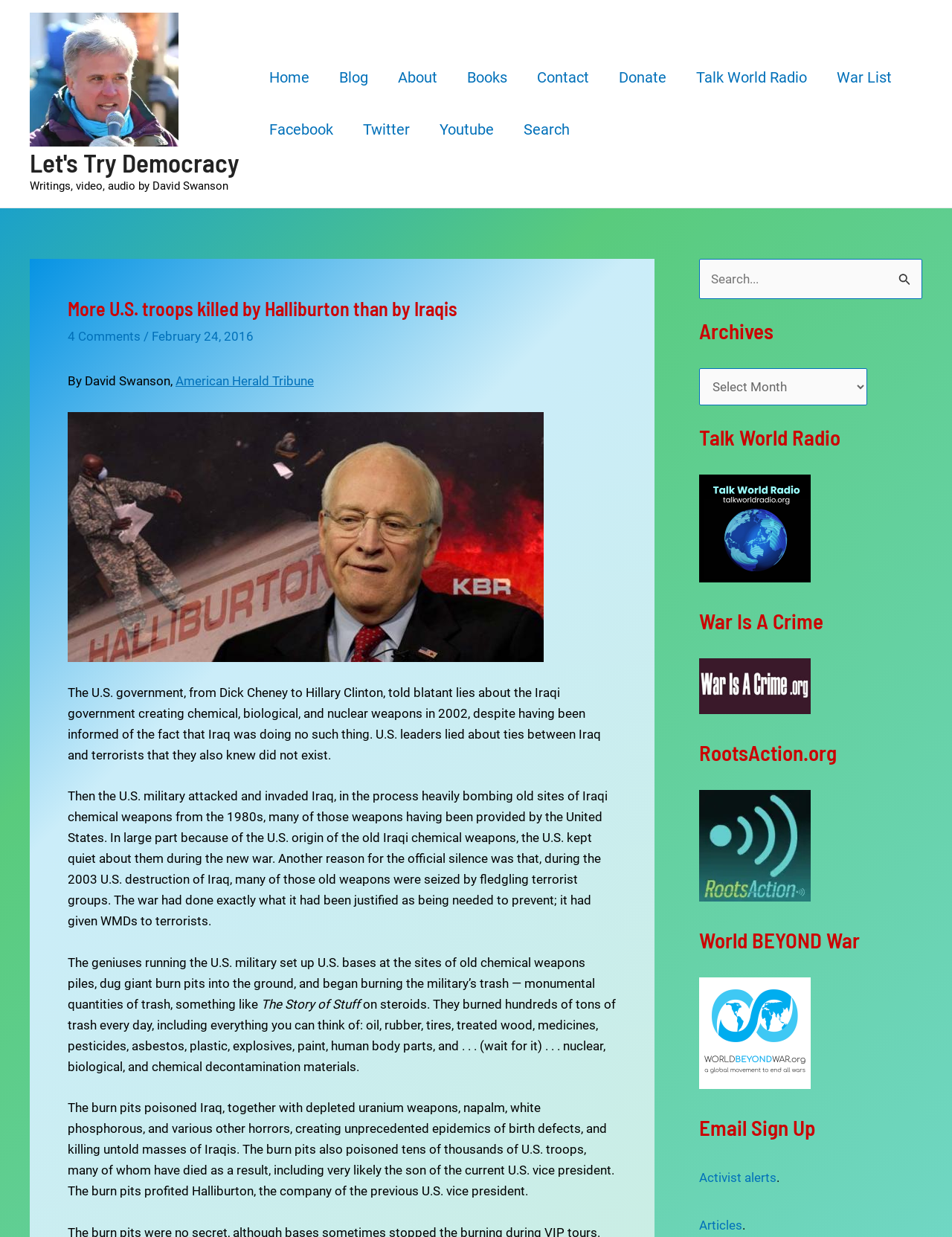Indicate the bounding box coordinates of the clickable region to achieve the following instruction: "Listen to 'Talk World Radio'."

[0.734, 0.34, 0.969, 0.366]